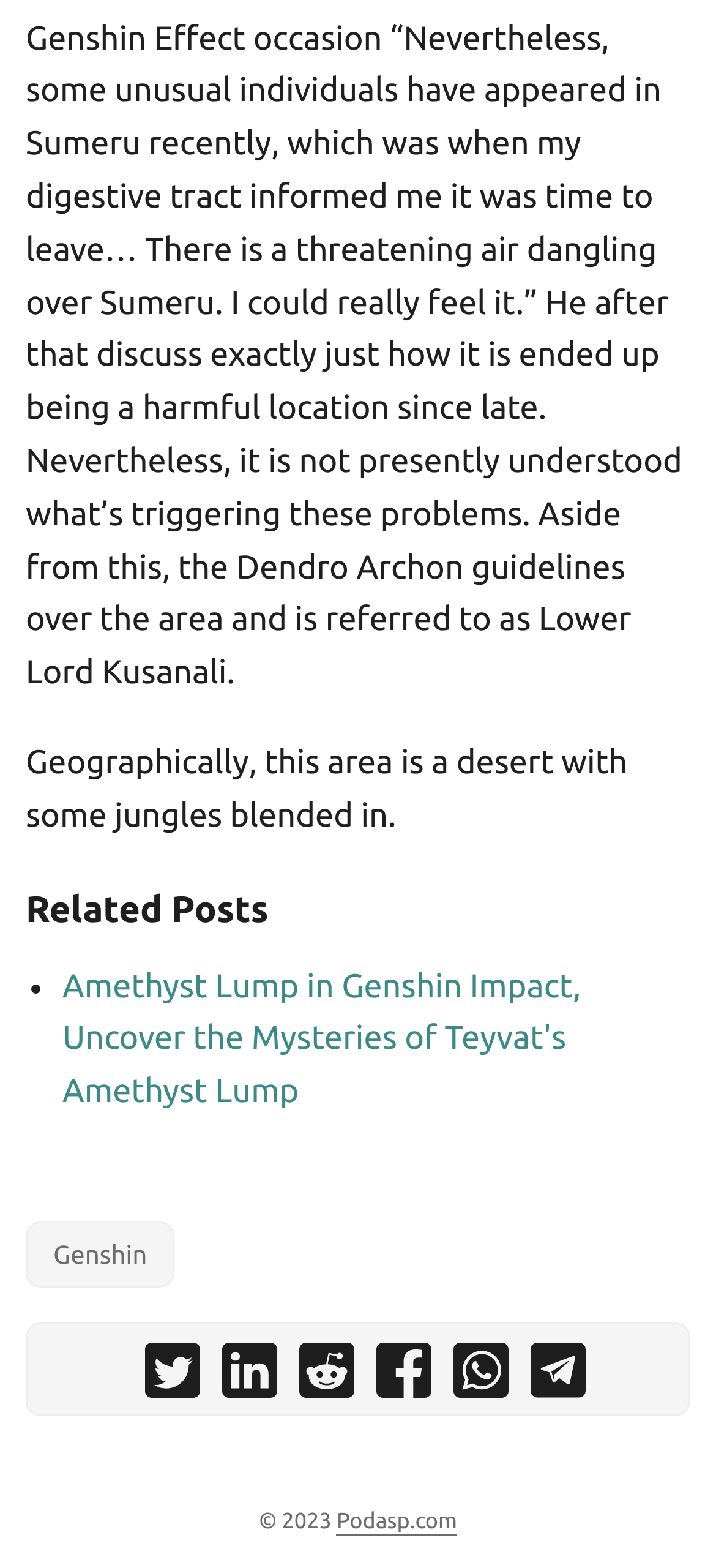Identify the coordinates of the bounding box for the element that must be clicked to accomplish the instruction: "View the MNR Valour Award image".

None